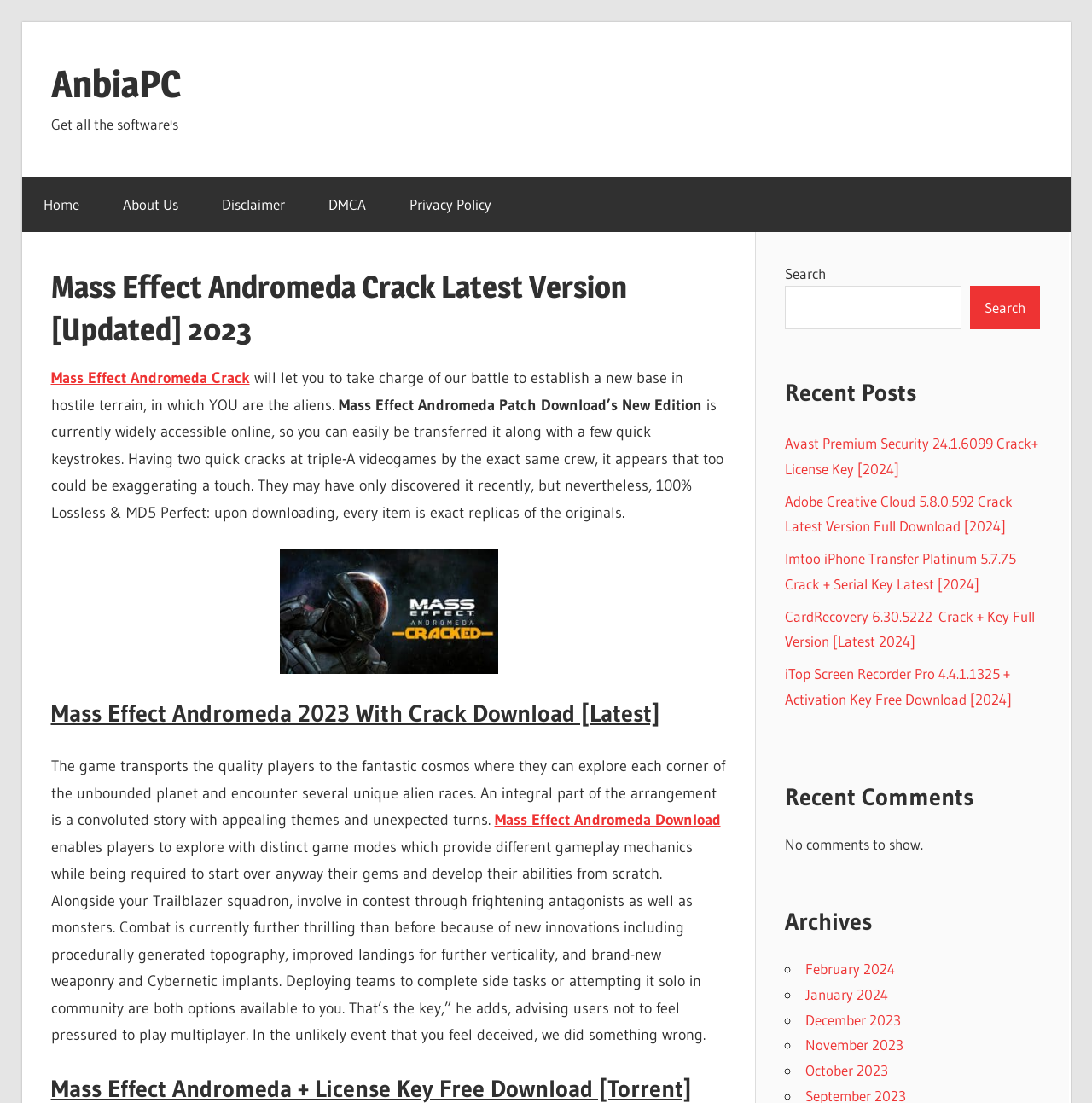Respond with a single word or phrase to the following question:
What is the format of the 'Recent Posts' section?

List of links